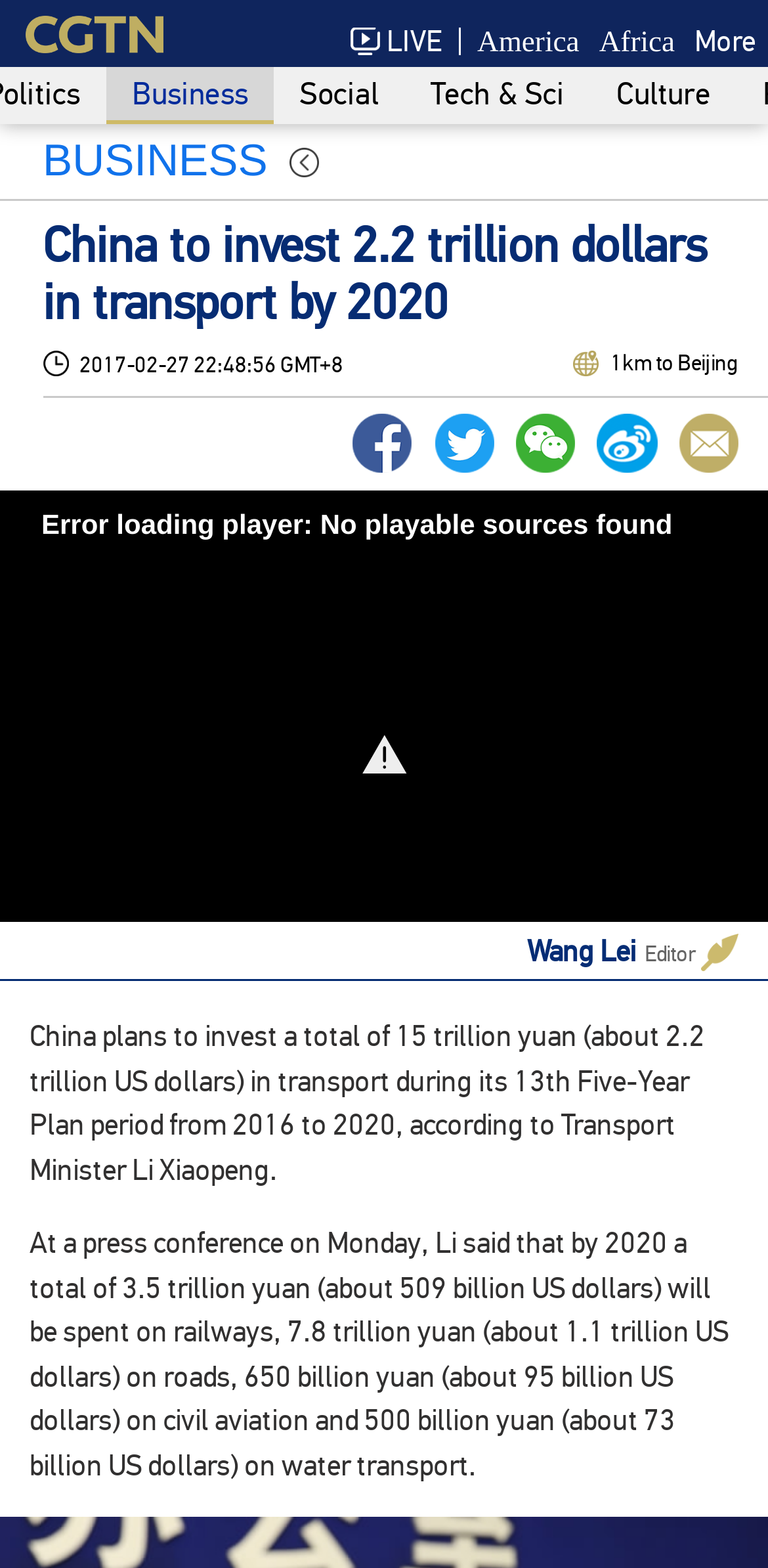Using the provided element description, identify the bounding box coordinates as (top-left x, top-left y, bottom-right x, bottom-right y). Ensure all values are between 0 and 1. Description: Business

[0.172, 0.048, 0.323, 0.073]